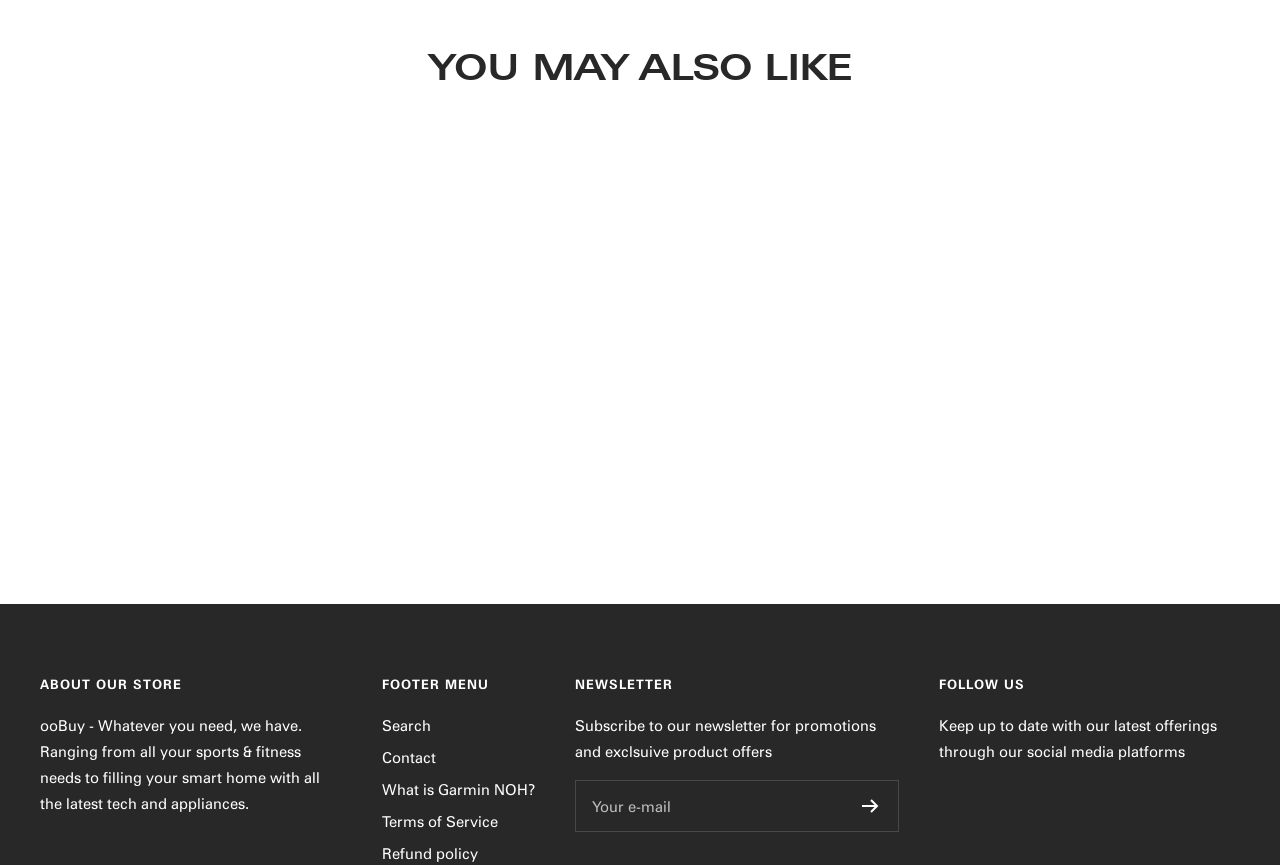Determine the bounding box coordinates of the section I need to click to execute the following instruction: "Enter your email address in the newsletter subscription field". Provide the coordinates as four float numbers between 0 and 1, i.e., [left, top, right, bottom].

[0.449, 0.902, 0.703, 0.962]